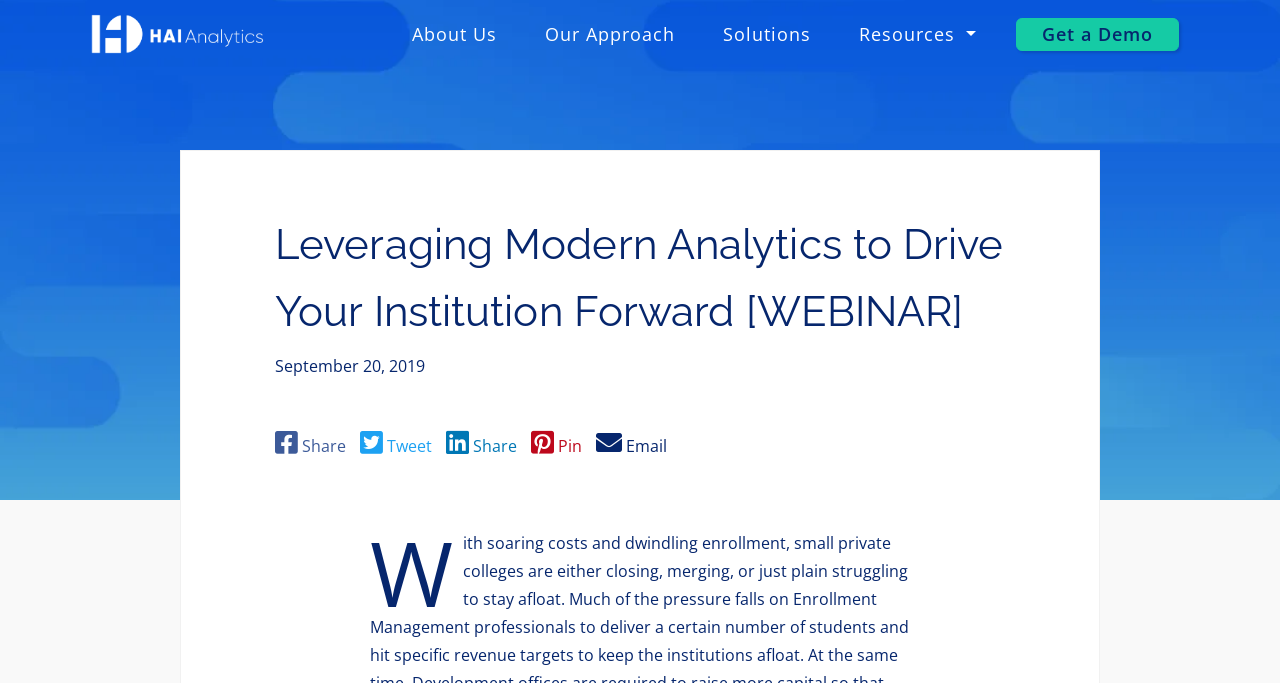Please specify the bounding box coordinates of the element that should be clicked to execute the given instruction: 'Search for Cecil Doughty art'. Ensure the coordinates are four float numbers between 0 and 1, expressed as [left, top, right, bottom].

None